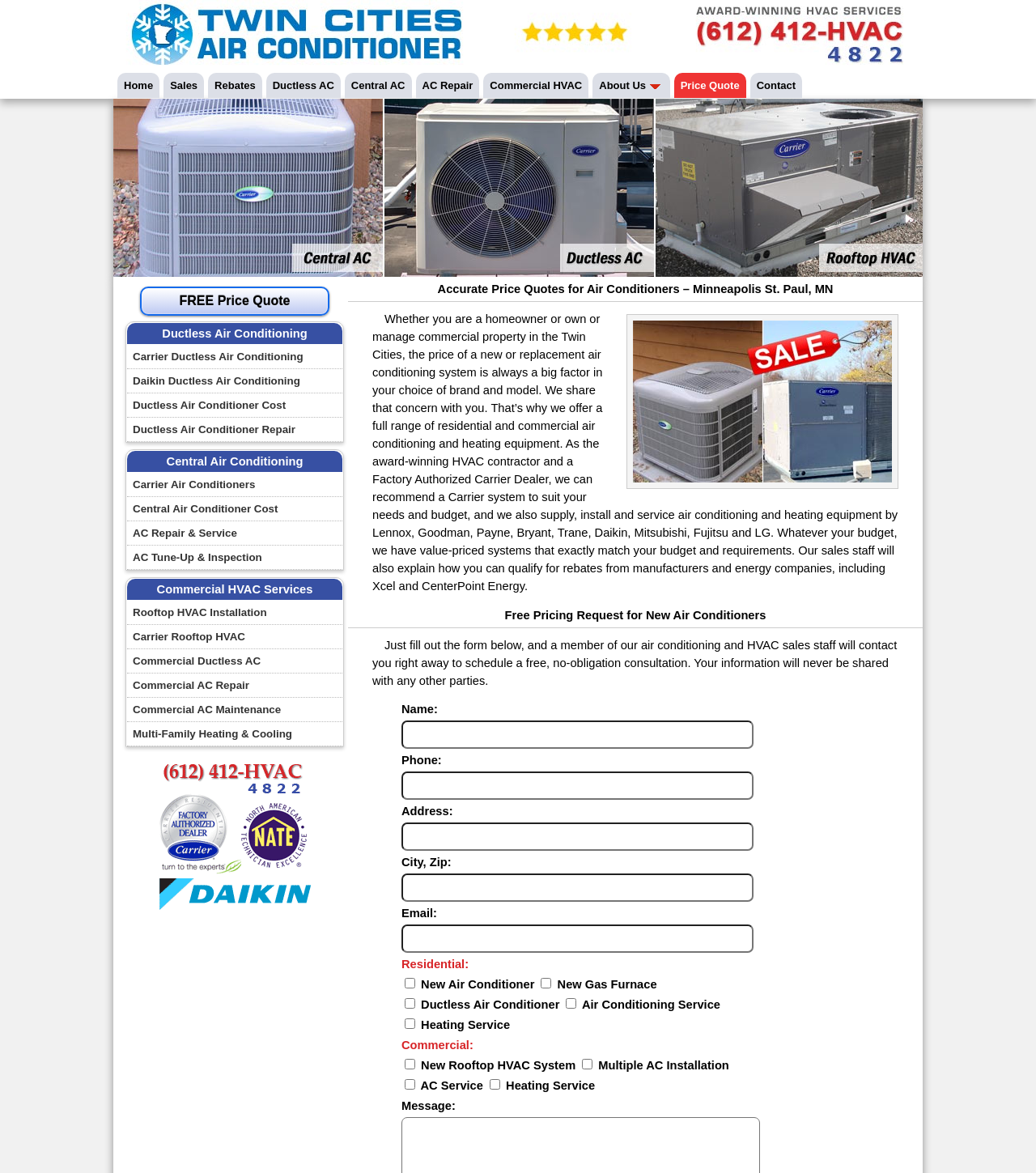Locate the coordinates of the bounding box for the clickable region that fulfills this instruction: "Fill out the 'Name' input field".

[0.388, 0.614, 0.727, 0.638]